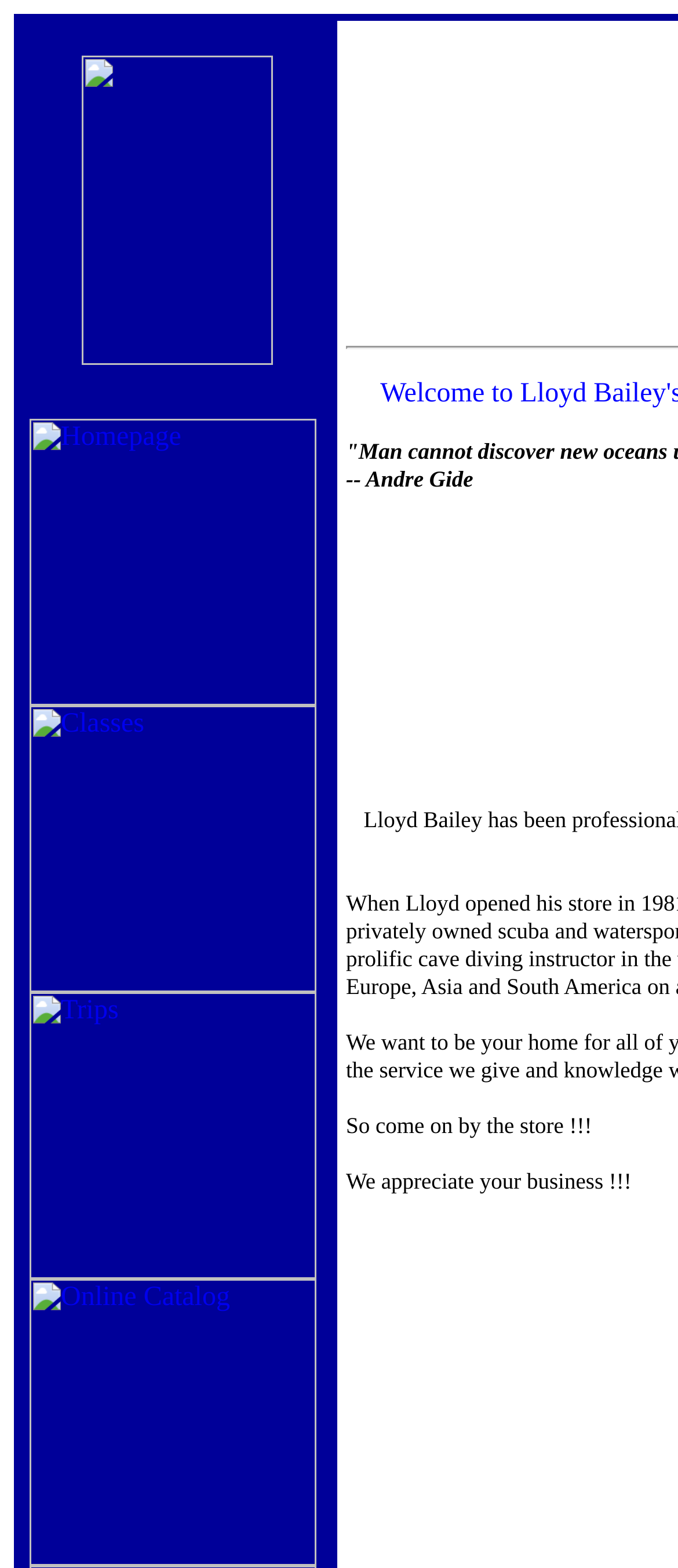Give a short answer using one word or phrase for the question:
How many links are there on the left side of the webpage?

4